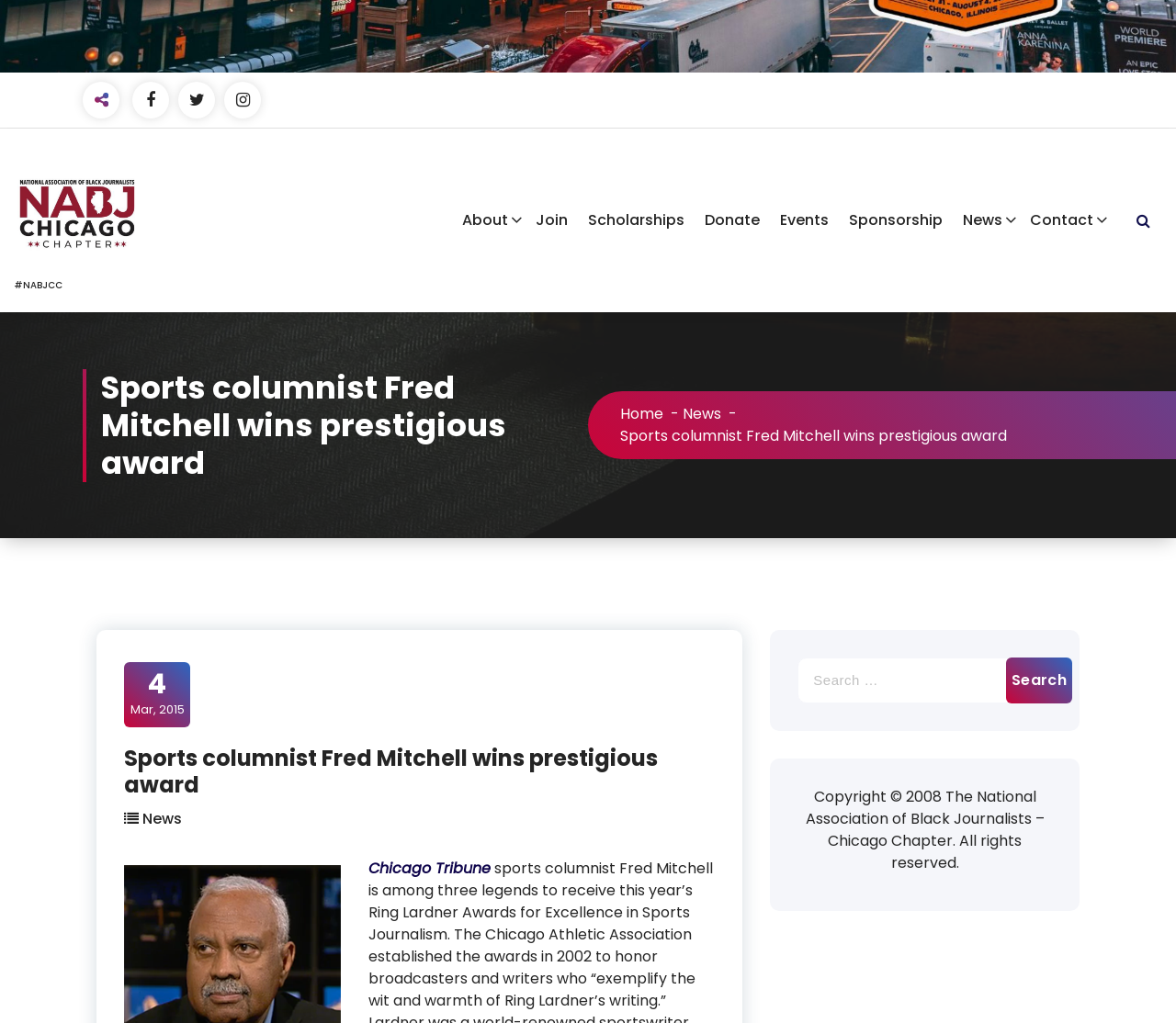Find the bounding box of the web element that fits this description: "Home".

[0.527, 0.394, 0.564, 0.415]